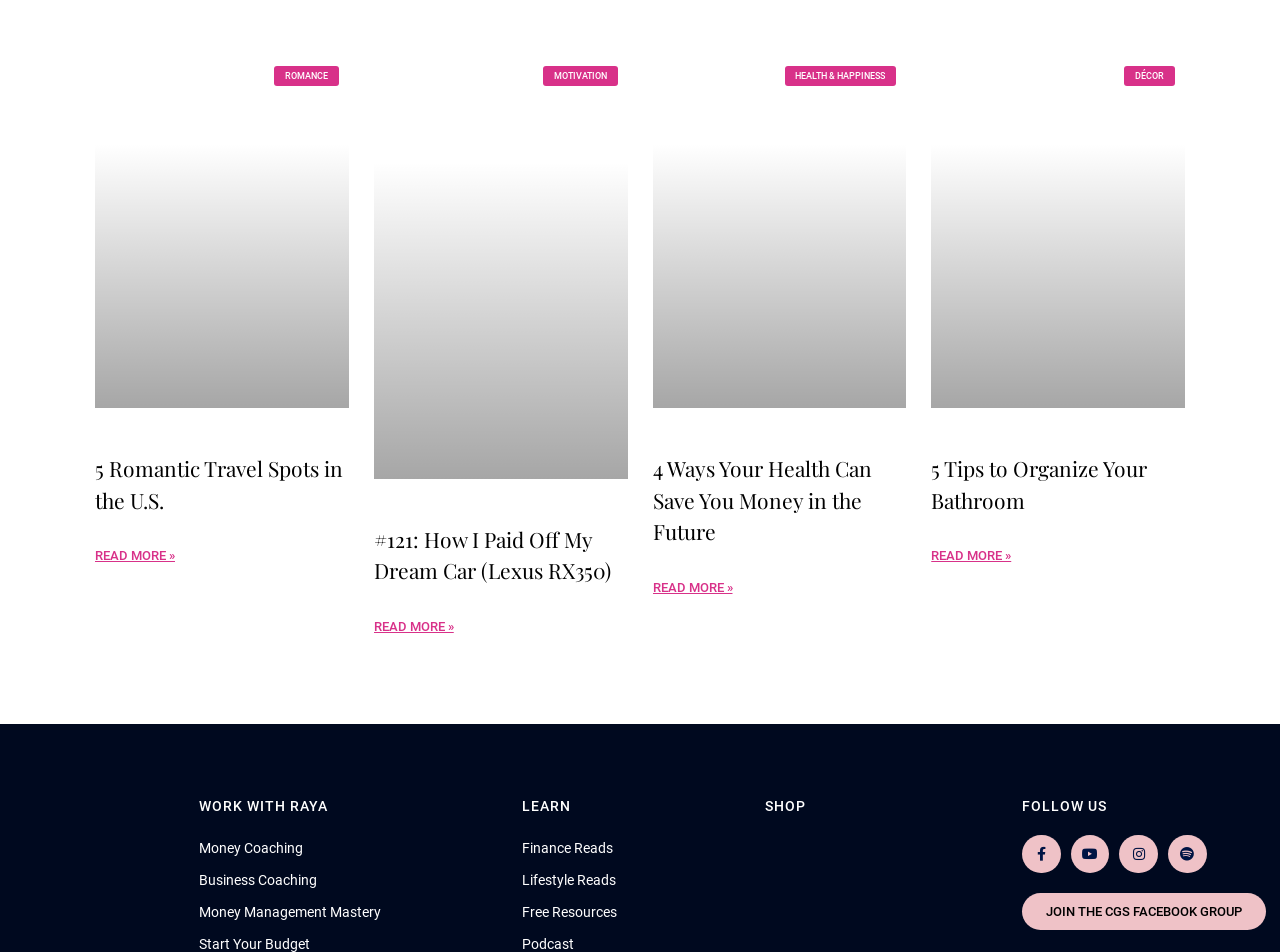Based on the provided description, "Read More »", find the bounding box of the corresponding UI element in the screenshot.

[0.51, 0.602, 0.572, 0.631]